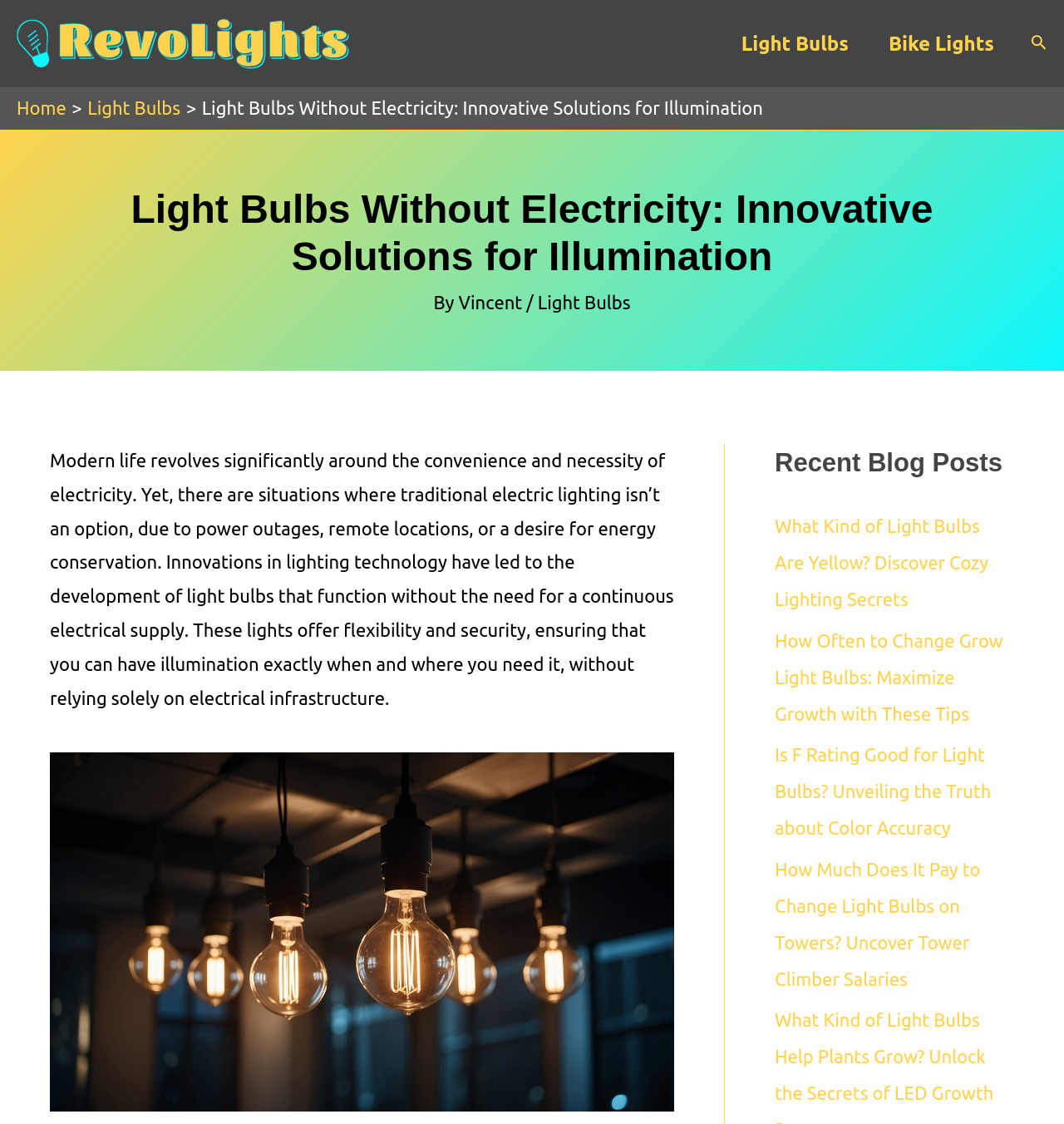What is the name of the author of this post?
Refer to the screenshot and deliver a thorough answer to the question presented.

The author's name can be found in the section below the main heading, where it says 'By Vincent'. This indicates that Vincent is the author of the post.